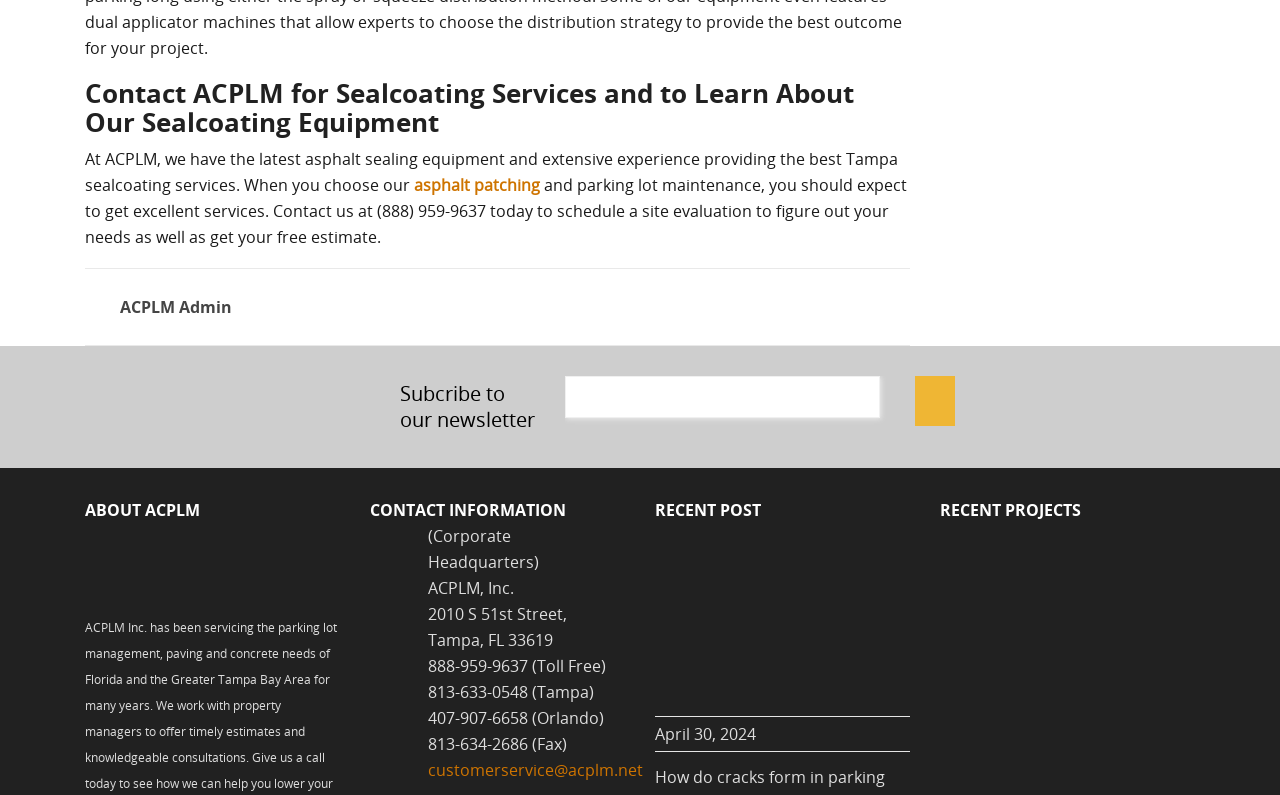What is the topic of the latest article?
Examine the webpage screenshot and provide an in-depth answer to the question.

I found the 'RECENT POST' section on the webpage, but it only displays a link and an image without specifying the topic of the latest article.